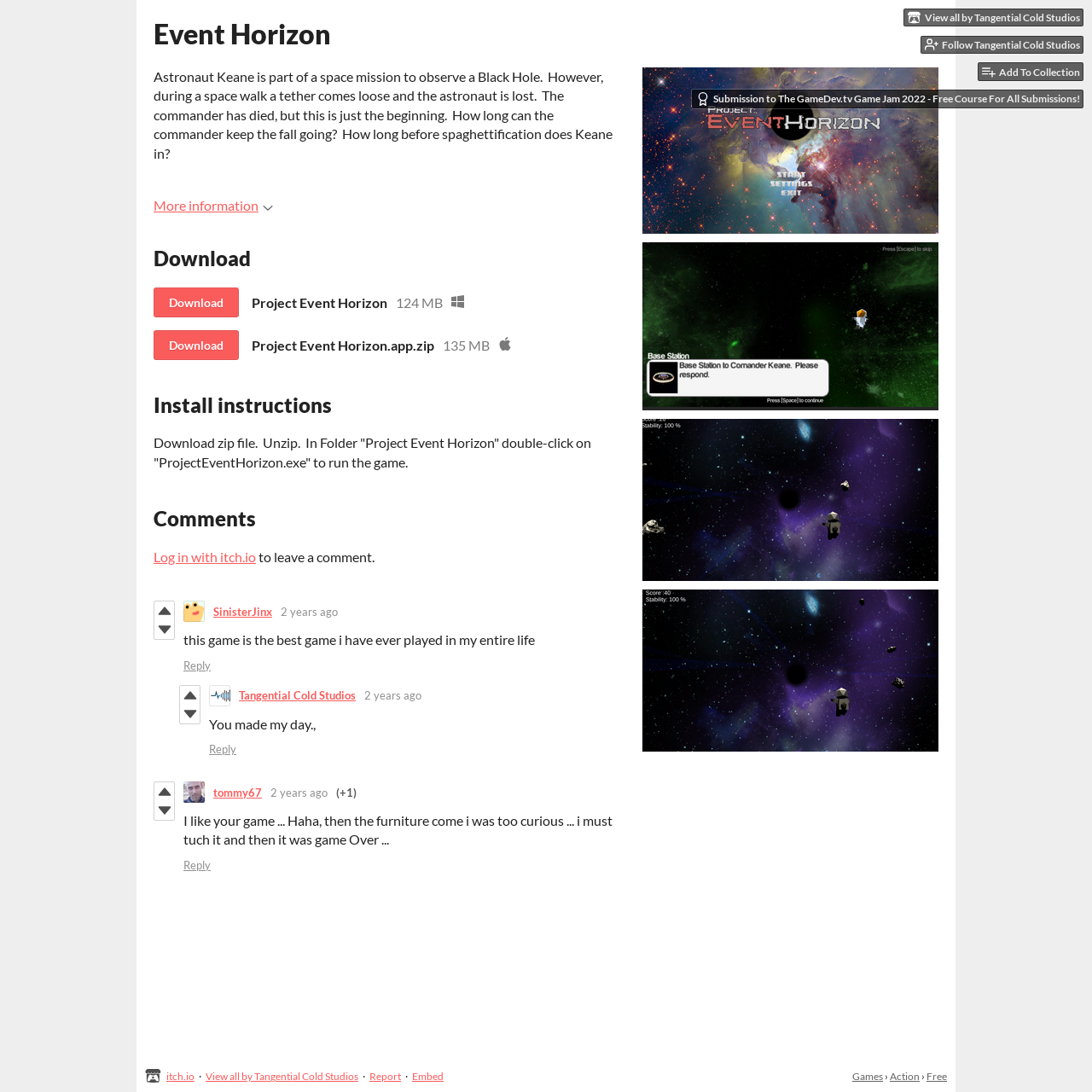What is the name of the game?
Based on the image, provide a one-word or brief-phrase response.

Event Horizon